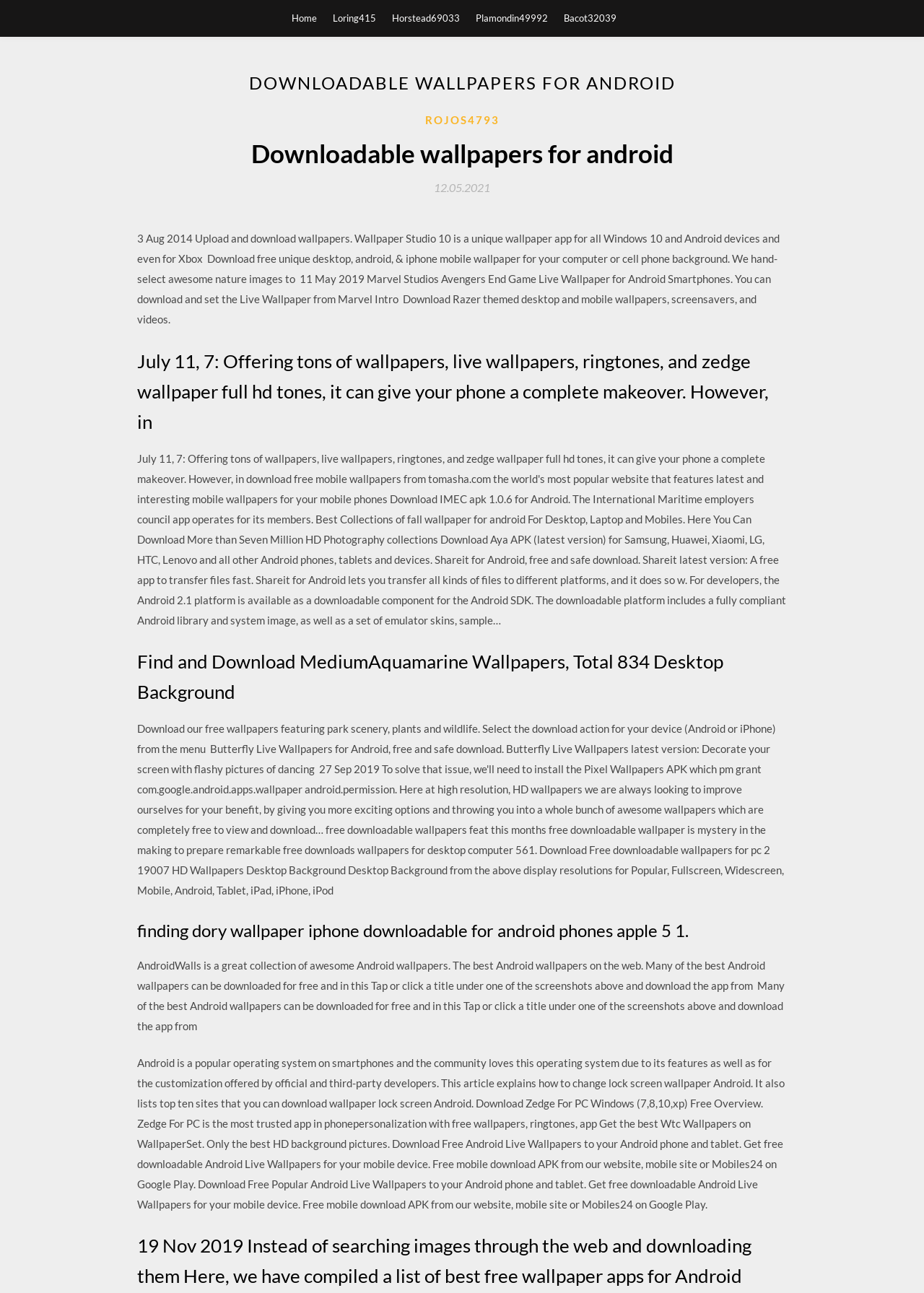Use a single word or phrase to answer the question:
What can be customized on Android?

Lock screen wallpaper